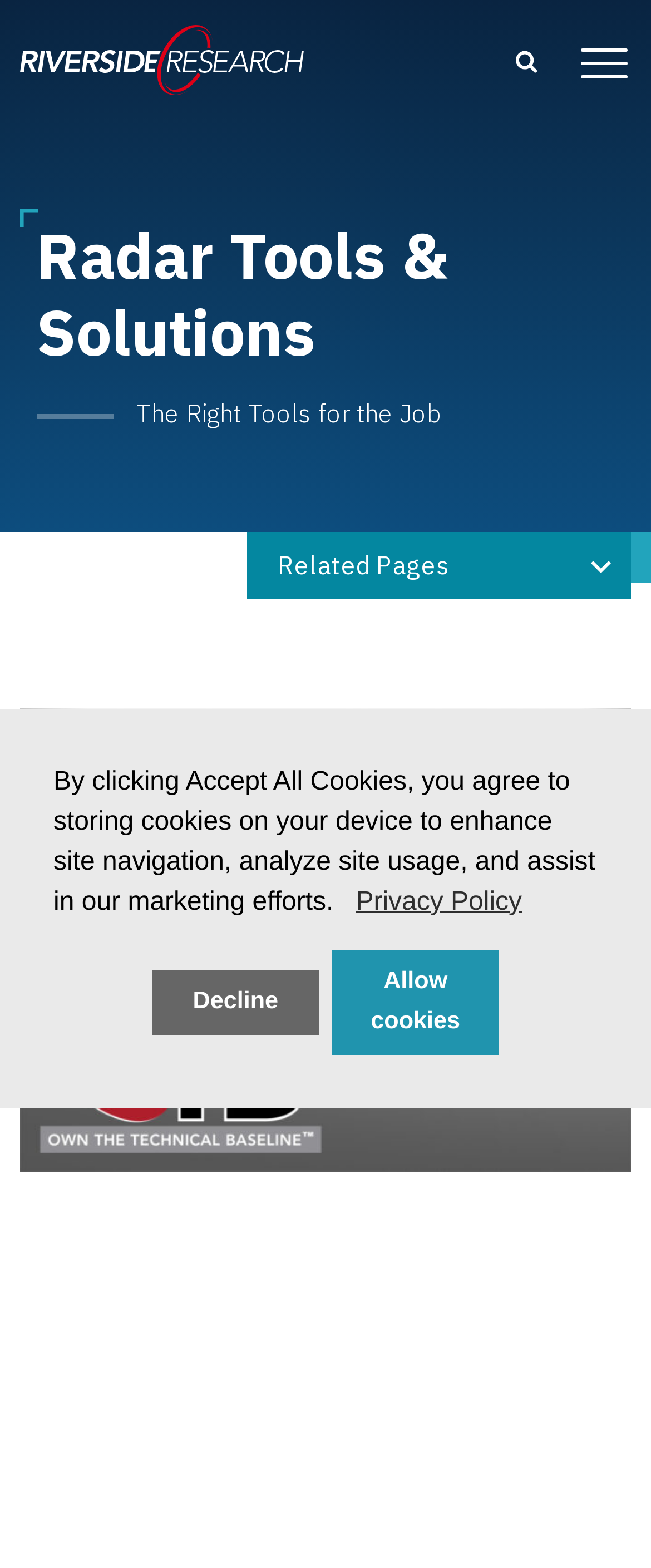What is the search icon used for?
Answer the question with a thorough and detailed explanation.

The search icon is a common UI element used for searching, and its presence on the webpage suggests that it can be used to search for content within the website.